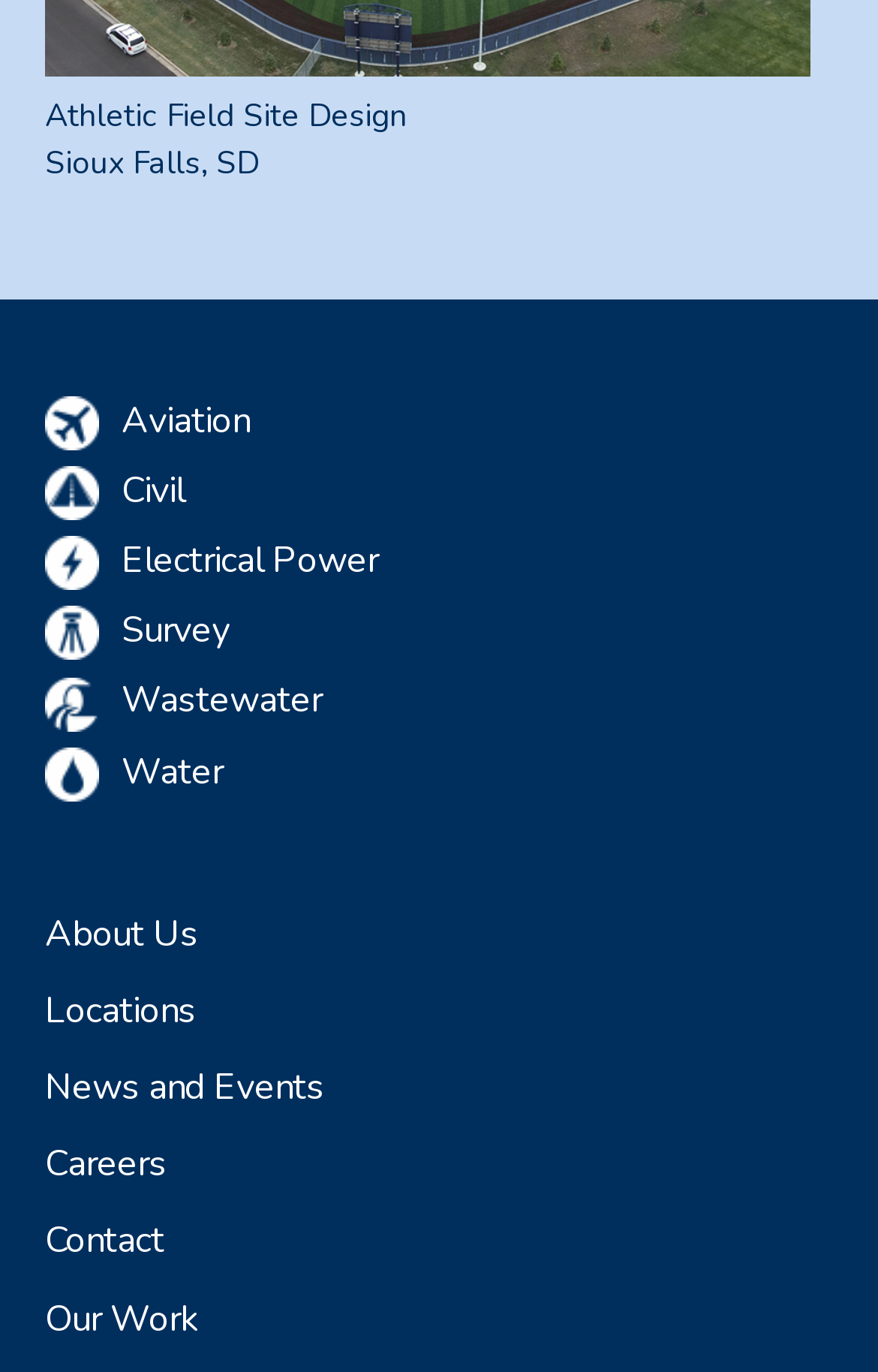Find the bounding box coordinates for the element described here: "News and Events".

[0.051, 0.766, 0.949, 0.821]